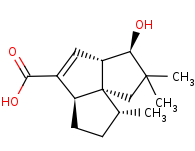Generate a comprehensive description of the image.

The image depicts the chemical structure of pentalenate, a compound involved in various biochemical reactions. The structure shows a complex arrangement of carbon atoms, hydroxyl (-OH) groups, and other substituents, highlighting its functional groups. This molecule plays a significant role in metabolic pathways, particularly in relation to the enzyme pentalenic acid synthase (EC 1.14.15.11). The presence of specific functional groups, such as the hydroxyls at the ends of the structure, indicates potential sites for biochemical activity, making it an important substance in biochemical research and enzymatic studies.